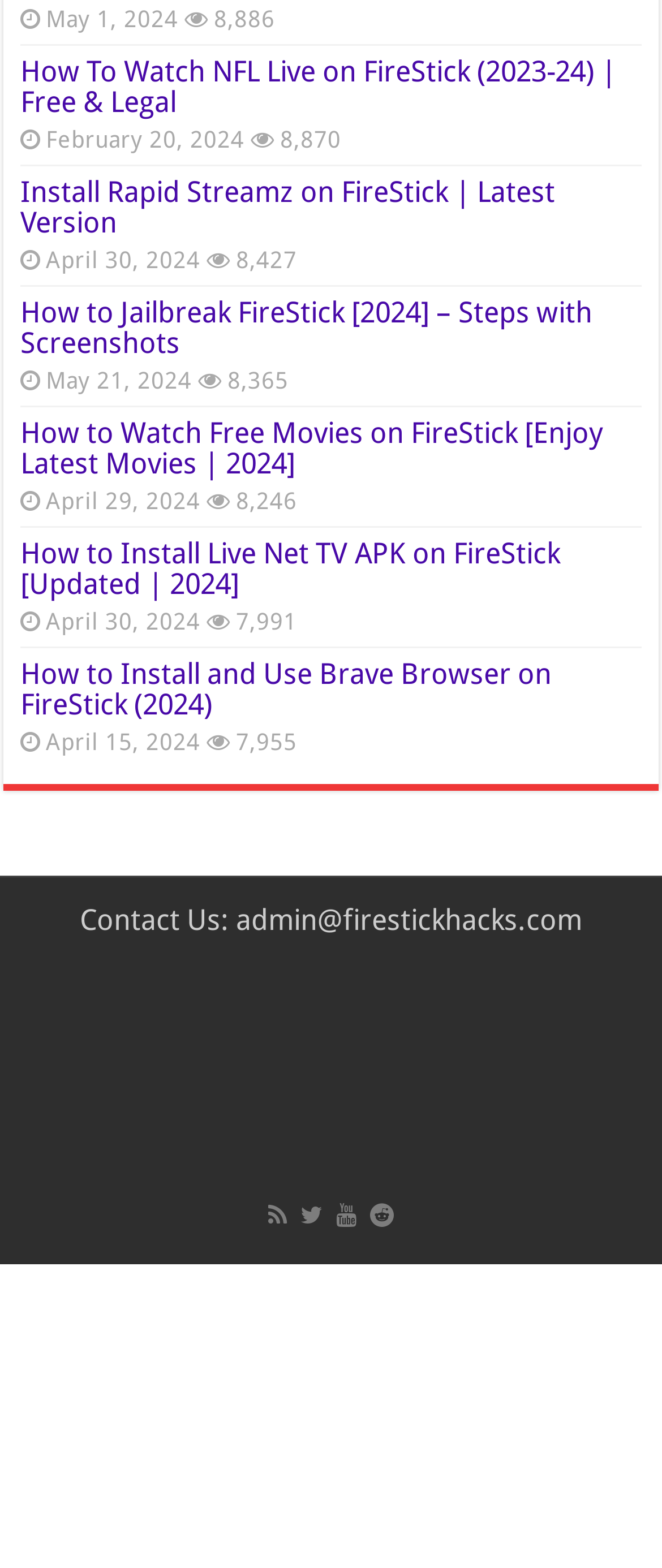What is the title of the third article?
Kindly offer a comprehensive and detailed response to the question.

The third article's title can be found by looking at the heading element with the OCR text 'How to Jailbreak FireStick [2024] – Steps with Screenshots'.